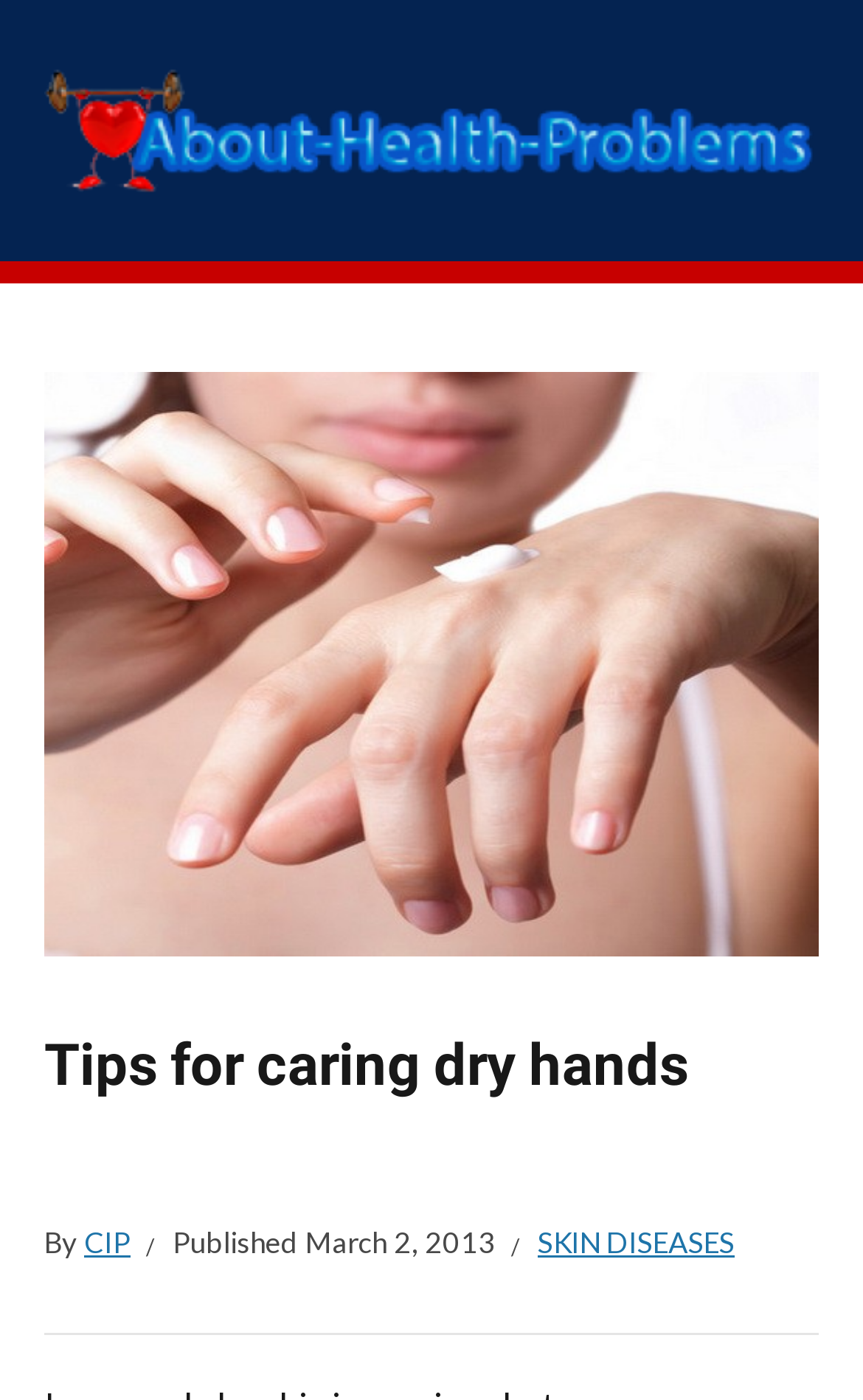Answer the following inquiry with a single word or phrase:
What is the topic of the article?

Dry hands